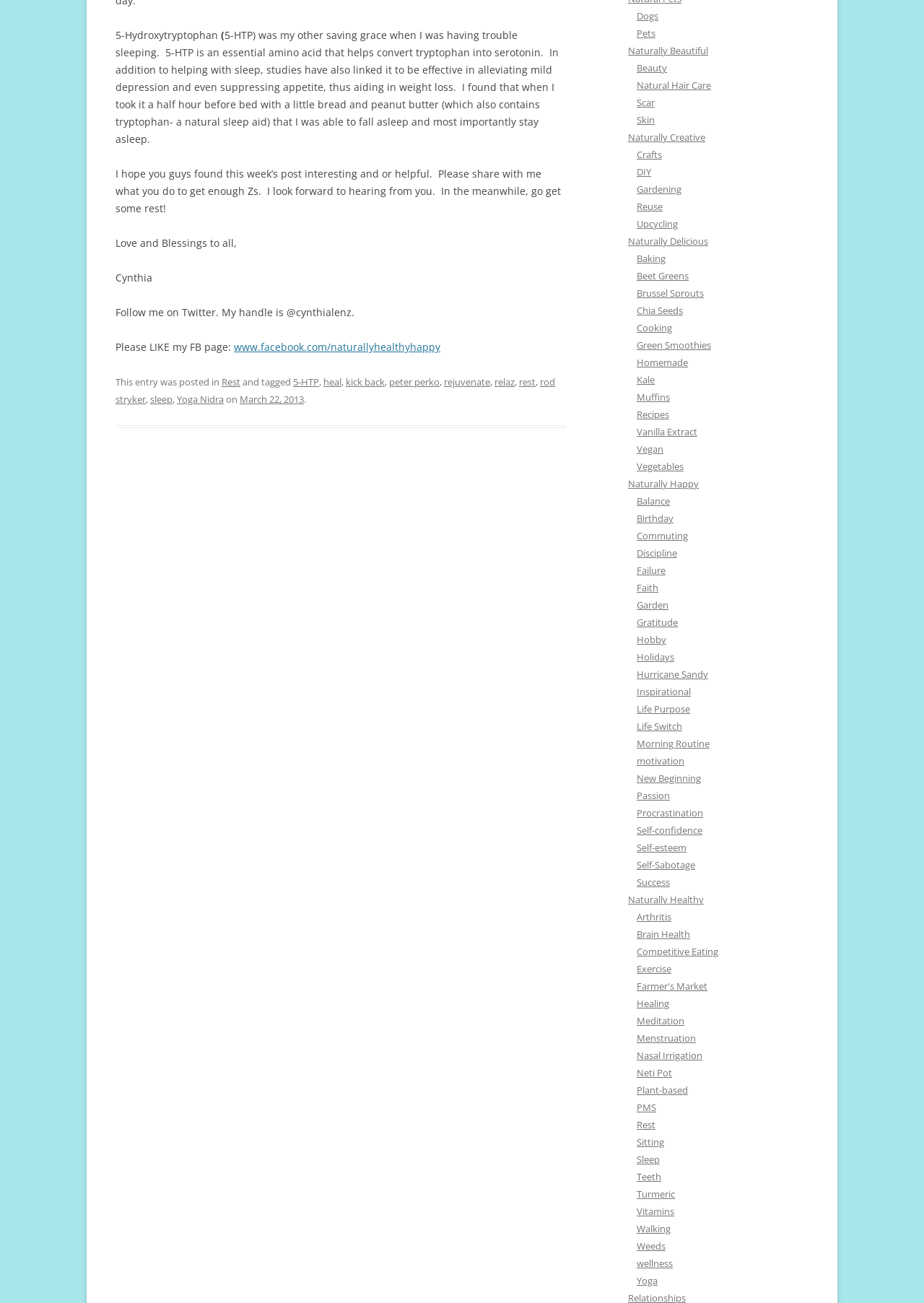Please specify the bounding box coordinates for the clickable region that will help you carry out the instruction: "Follow Cynthia on Twitter".

[0.125, 0.235, 0.384, 0.245]